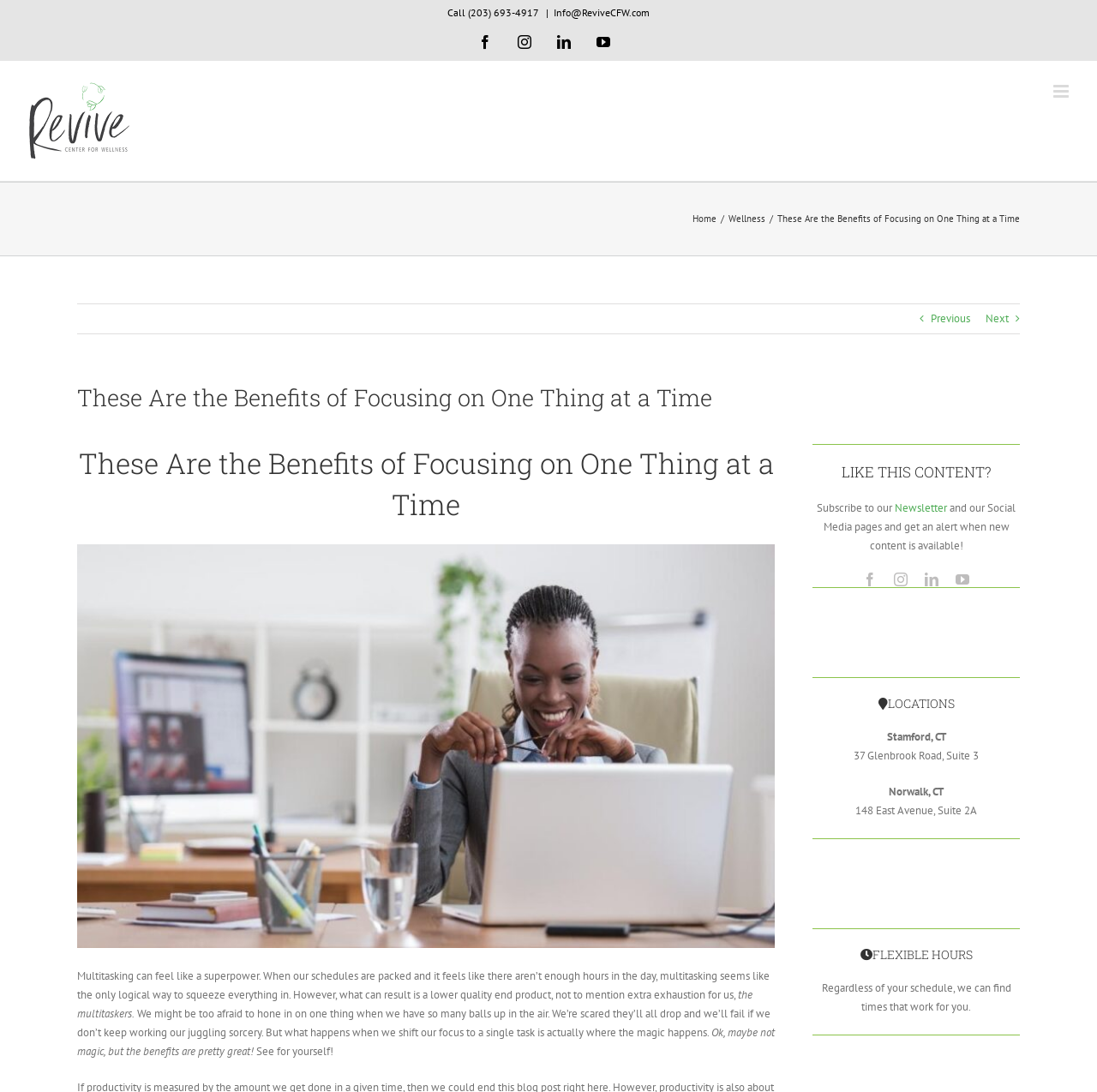Give the bounding box coordinates for the element described by: "aria-label="Toggle mobile menu"".

[0.96, 0.075, 0.977, 0.092]